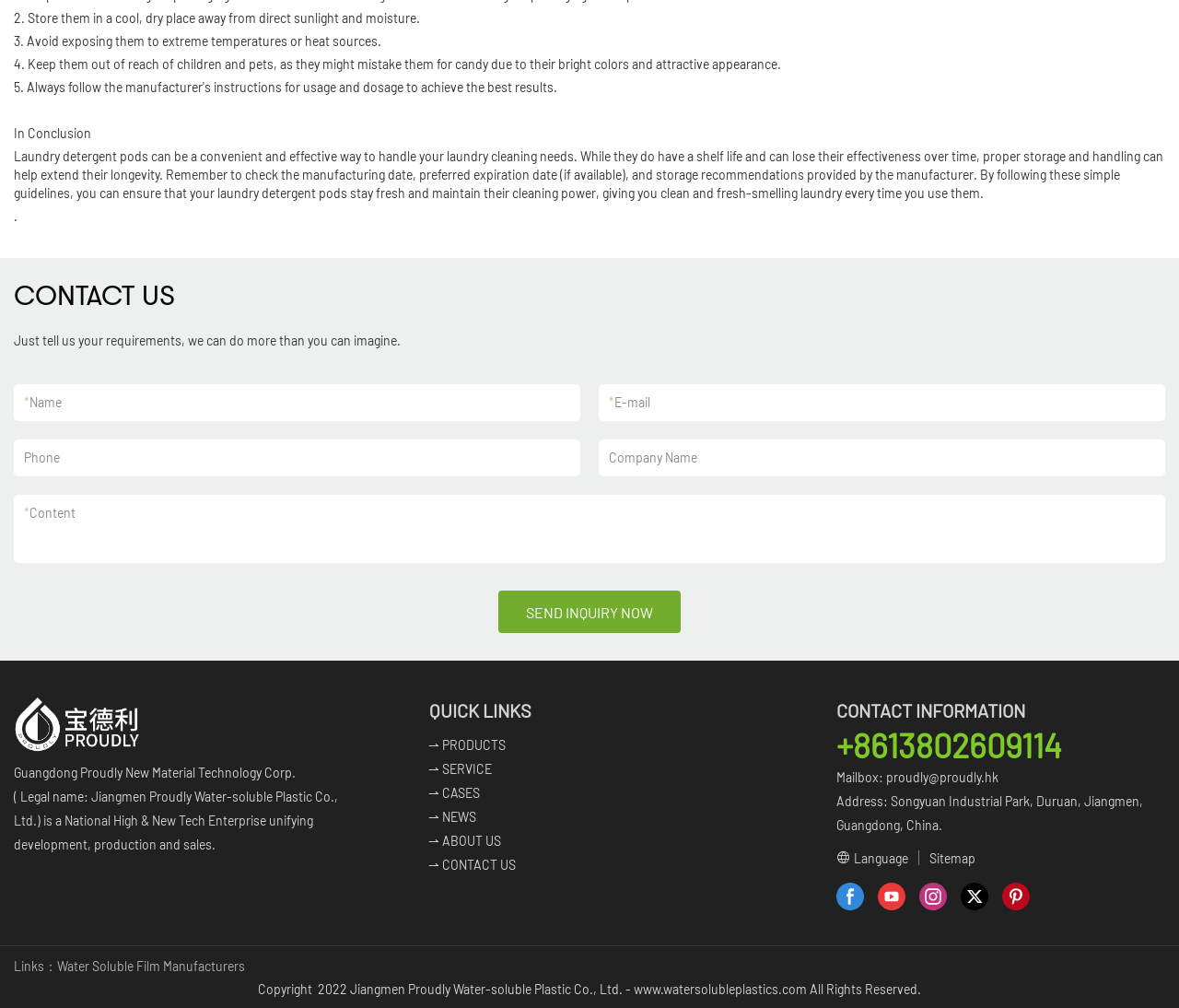How to contact the company?
Examine the image and provide an in-depth answer to the question.

I found the contact information by looking at the 'CONTACT US' section, which has a form with fields for name, email, phone, company name, and content. There is also a phone number and email address provided below the form.